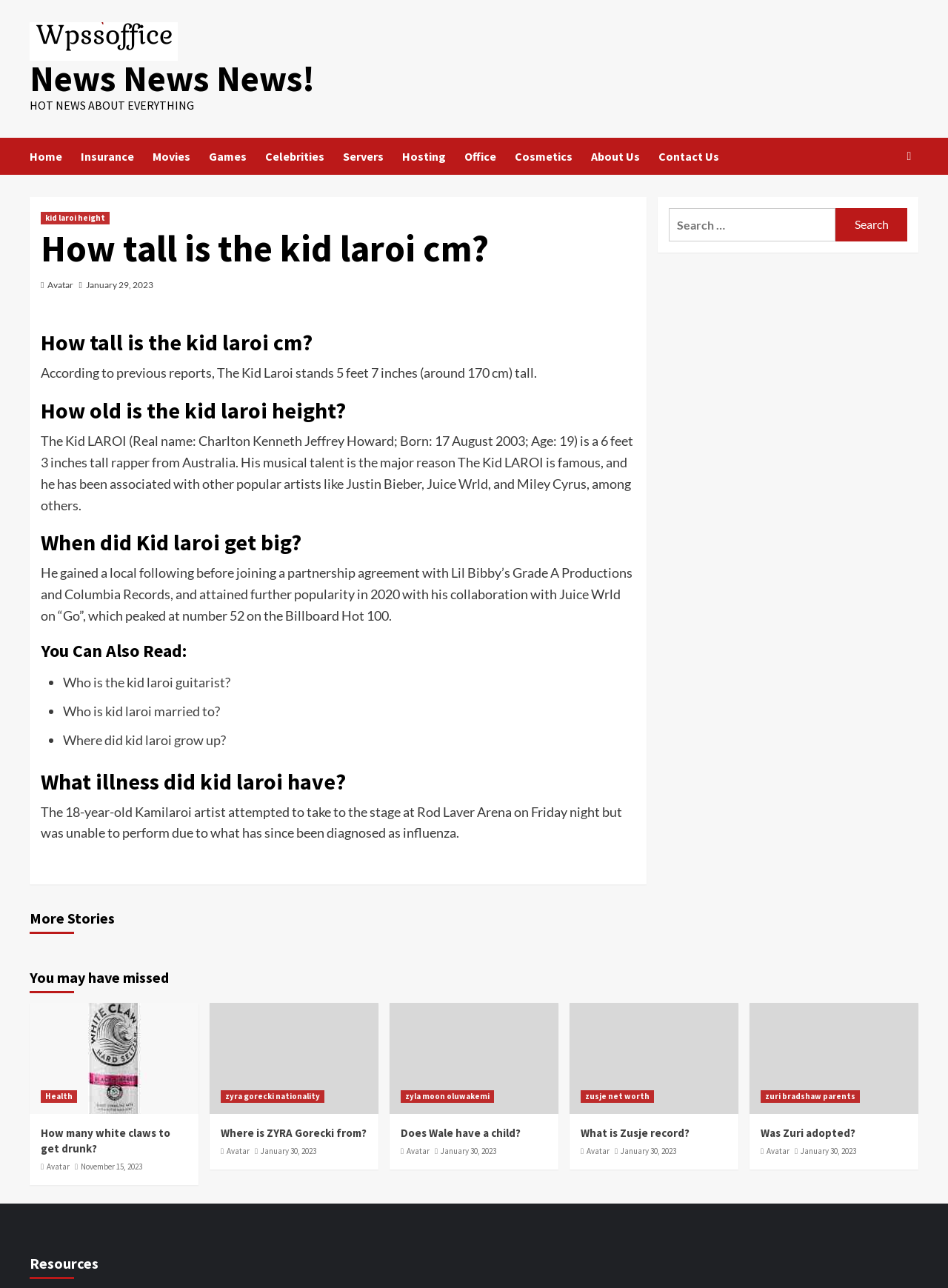Determine the bounding box coordinates of the target area to click to execute the following instruction: "Learn more about WHITE claw."

[0.031, 0.779, 0.209, 0.865]